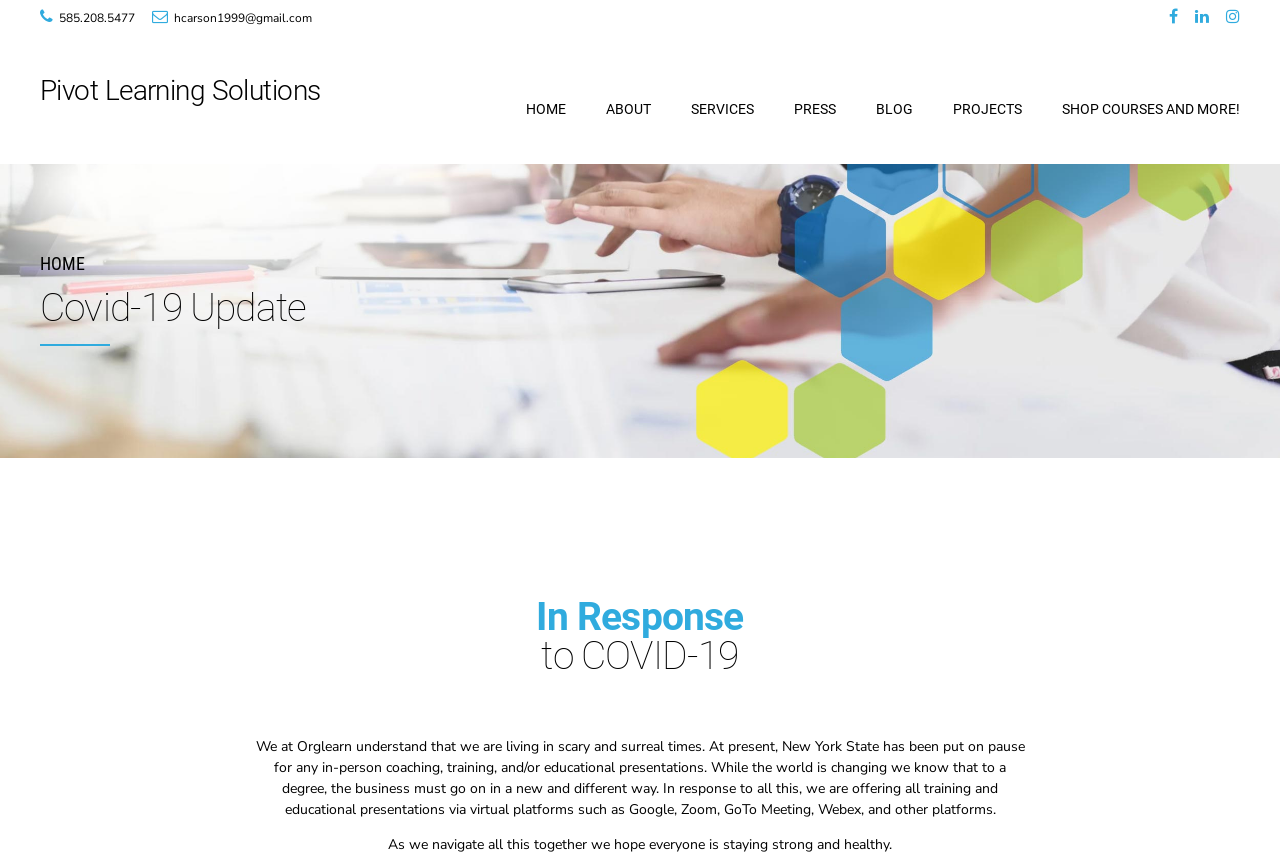Use a single word or phrase to answer the question: 
What is the tone of the Covid-19 update?

Supportive and hopeful